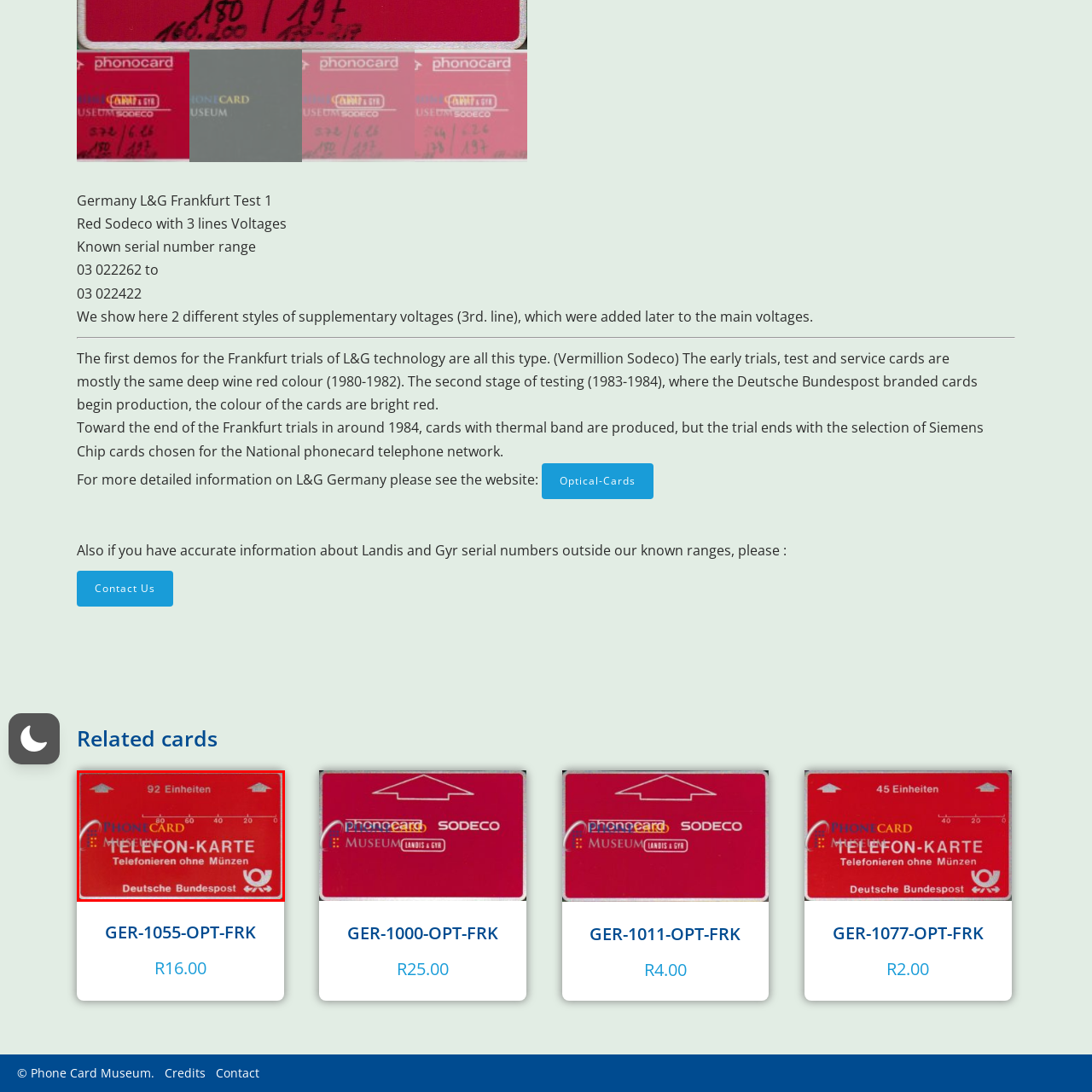Provide a comprehensive description of the image highlighted within the red bounding box.

The image showcases a vintage German telephone card, prominently featuring a striking red color. The card is labeled "TELEFON-KARTE," which translates to "Telephone Card," and it highlights the convenience of making calls without the need for coins, as indicated by the text "Telefonieren ohne Münzen." At the top, there's a marker indicating "92 Einheiten," which refers to the number of units available for use. 

This specific card is associated with Deutsche Bundespost, the former postal and telecommunications authority in Germany. The design includes graphical representations likely indicating remaining units, and the card itself represents a crucial part of telecommunications history during the transition from traditional payphones to modern calling methods. The logo of "PHONE CARD MUSEUM" adds a historical significance, suggesting that this card may be part of a collection or exhibit dedicated to the evolution of phone cards.